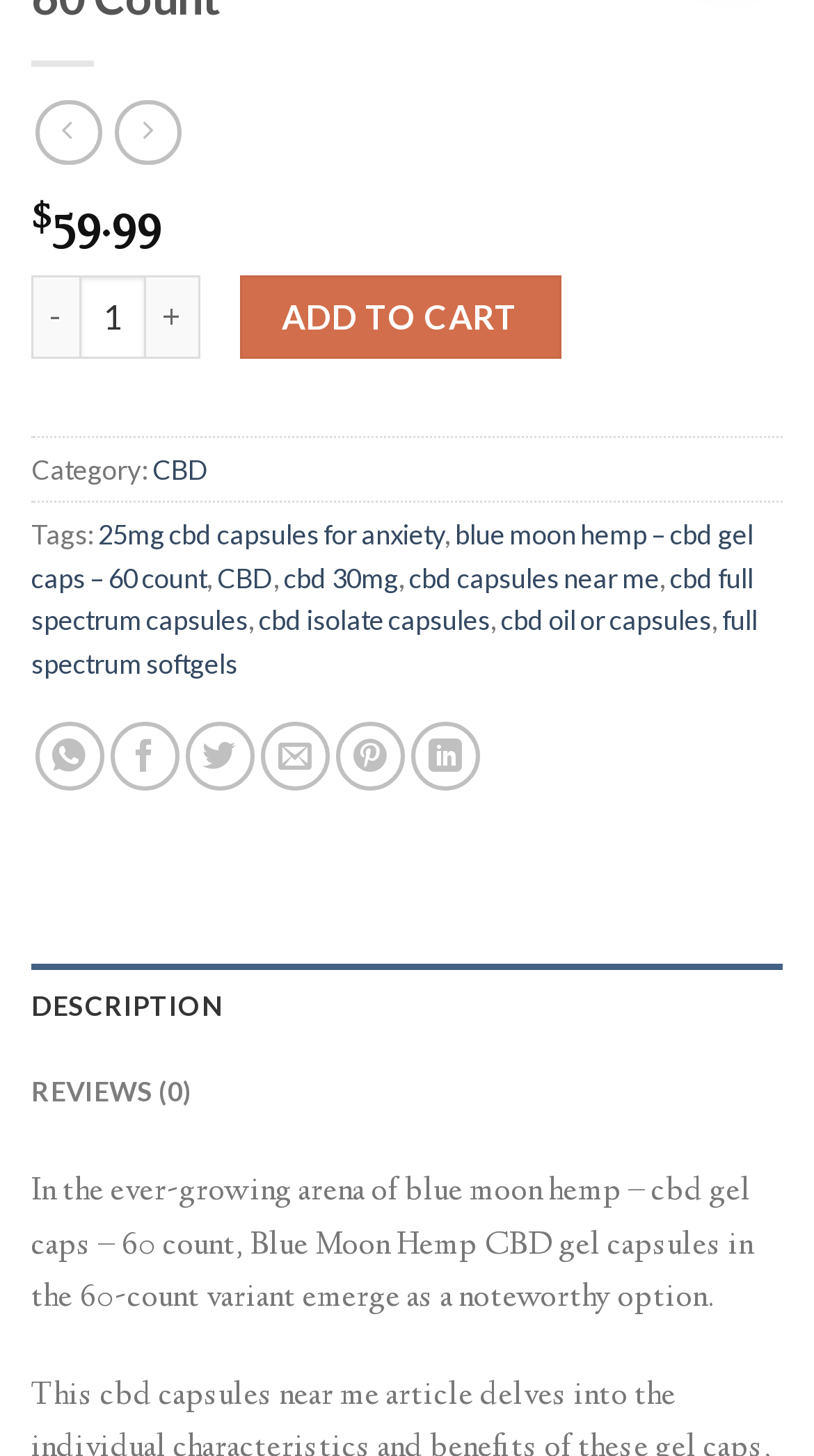How many reviews are there for this product?
Please provide a detailed and thorough answer to the question.

The number of reviews for this product is displayed as 'REVIEWS (0)' on the webpage, which is located in the tab list below the product description.